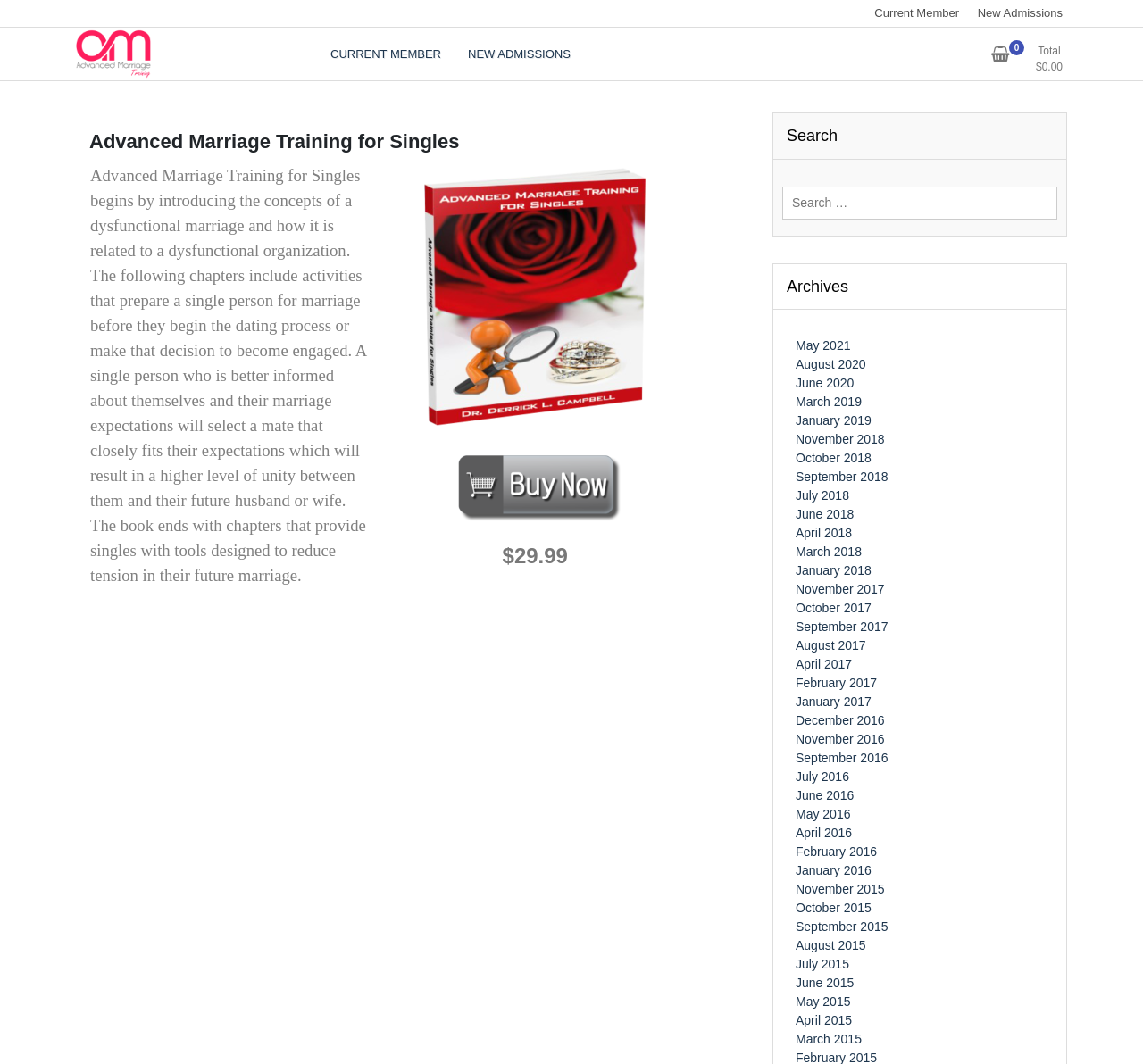Using the webpage screenshot, locate the HTML element that fits the following description and provide its bounding box: "Current Member".

[0.761, 0.0, 0.843, 0.025]